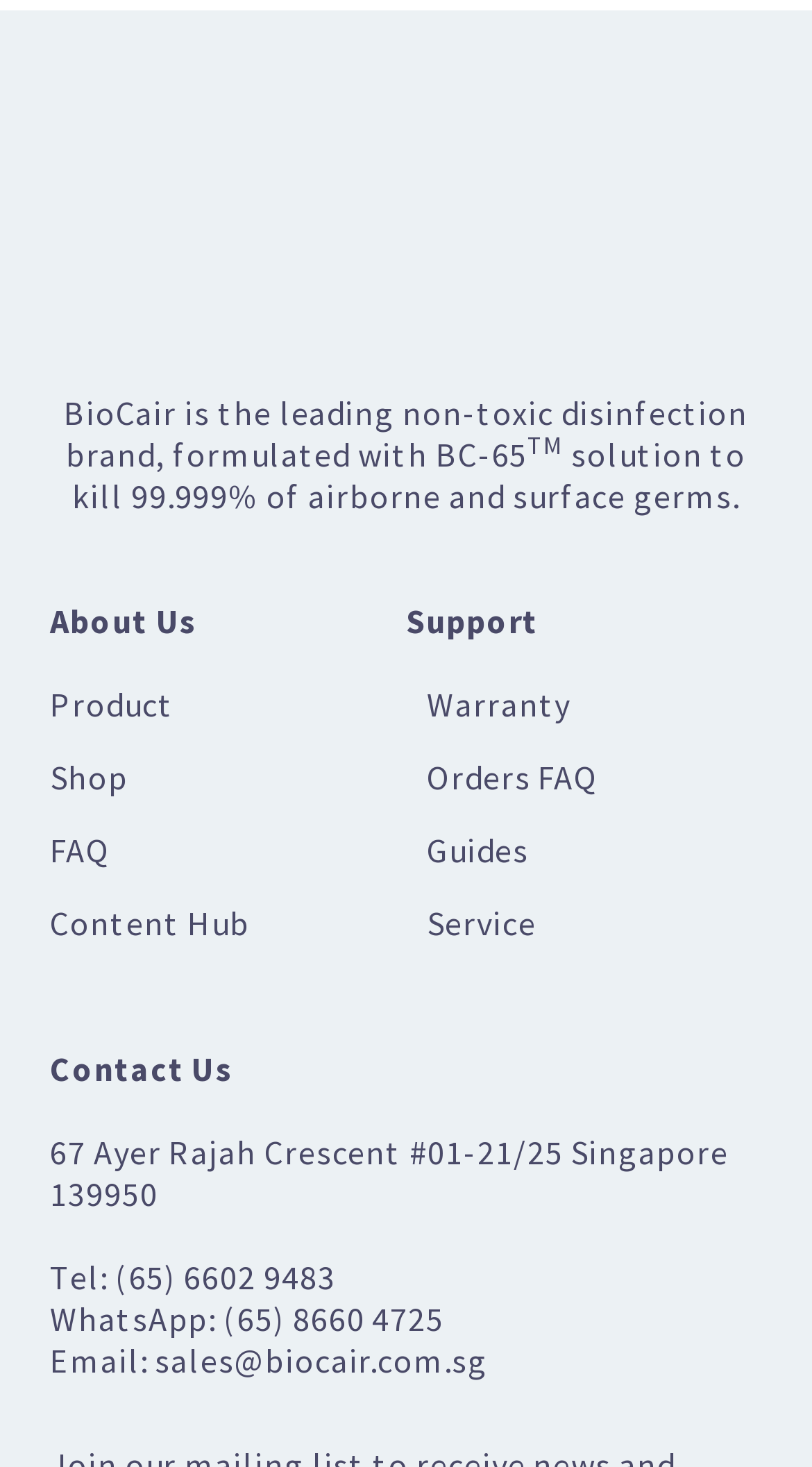Provide the bounding box coordinates of the HTML element described by the text: "FAQ".

[0.062, 0.564, 0.5, 0.593]